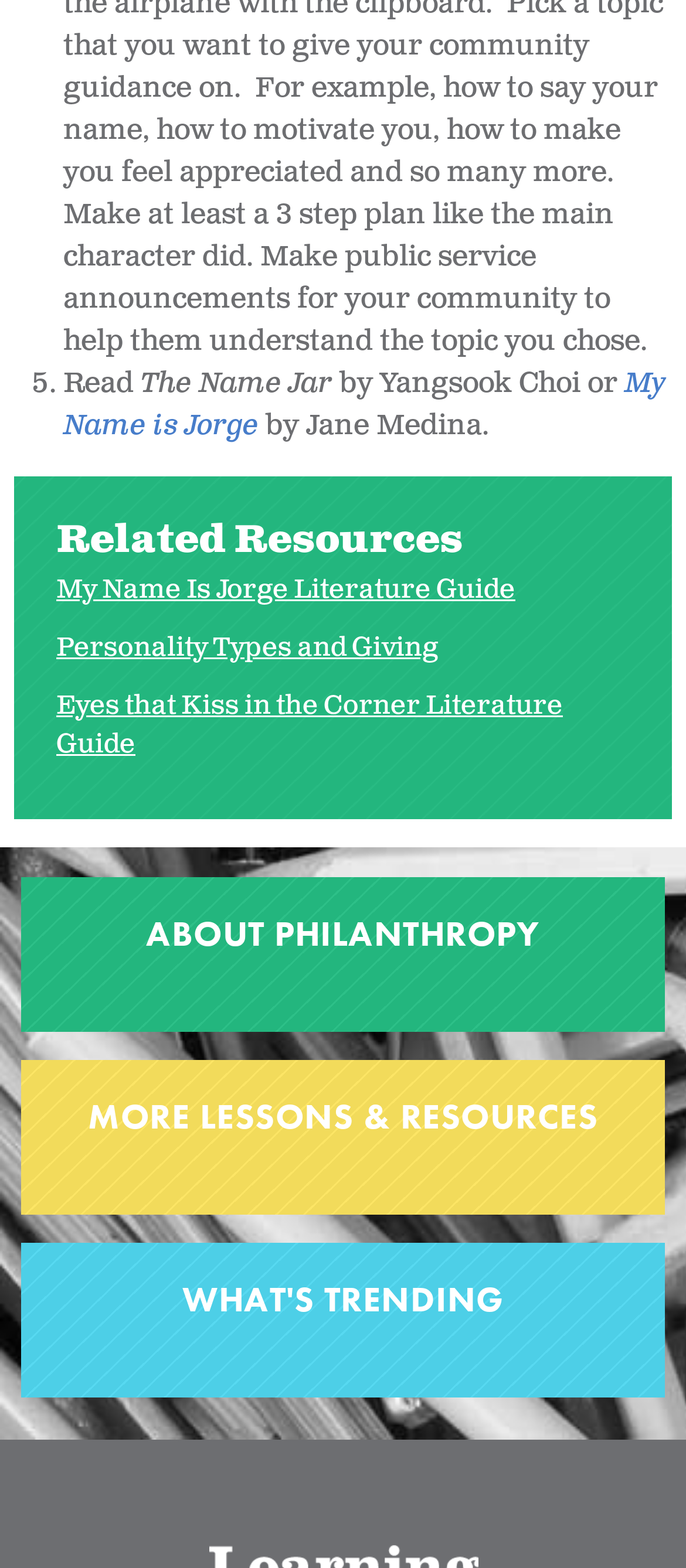What is the name of the author of the second book?
Using the visual information, reply with a single word or short phrase.

Jane Medina